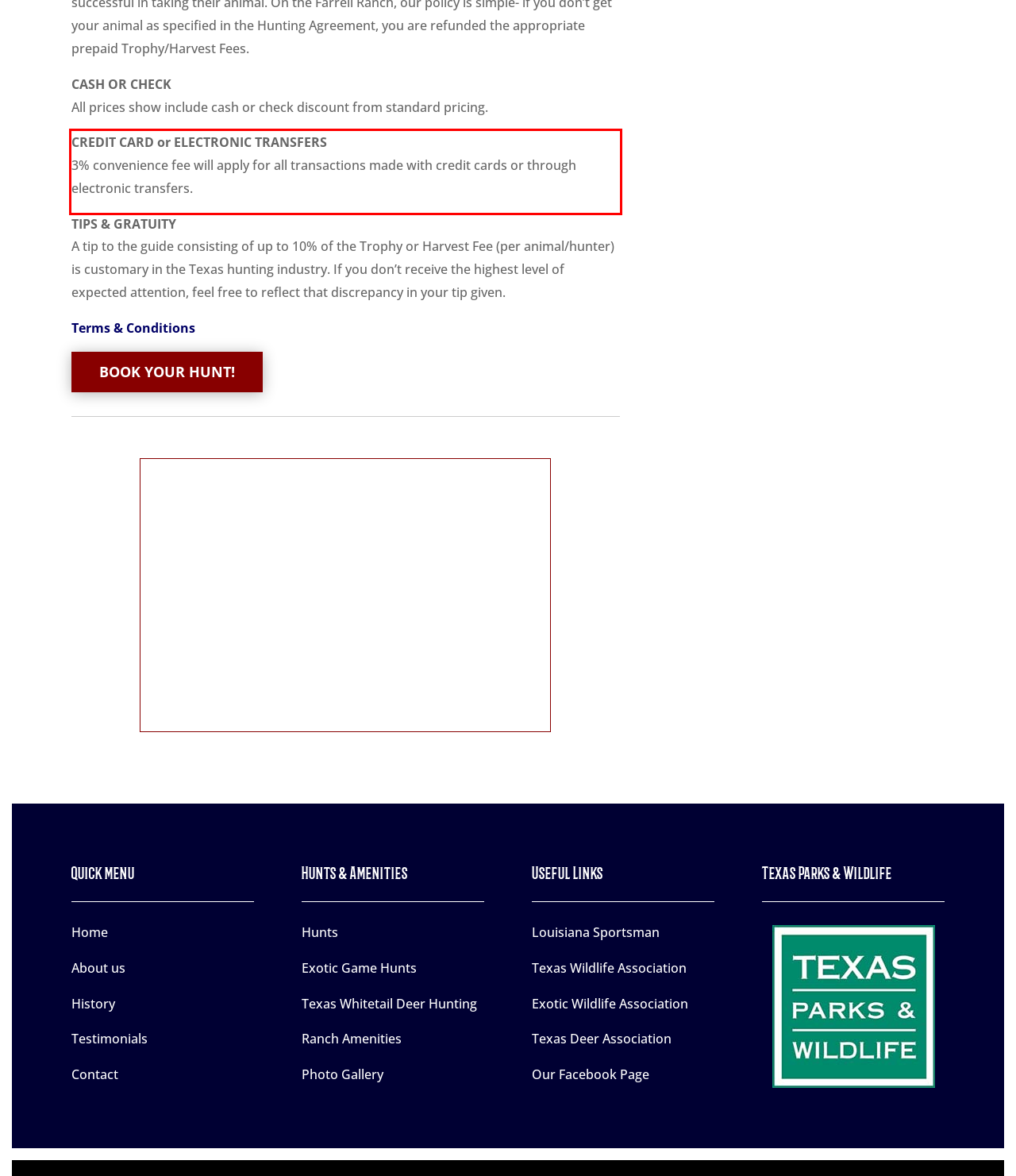Using the provided screenshot, read and generate the text content within the red-bordered area.

CREDIT CARD or ELECTRONIC TRANSFERS 3% convenience fee will apply for all transactions made with credit cards or through electronic transfers.